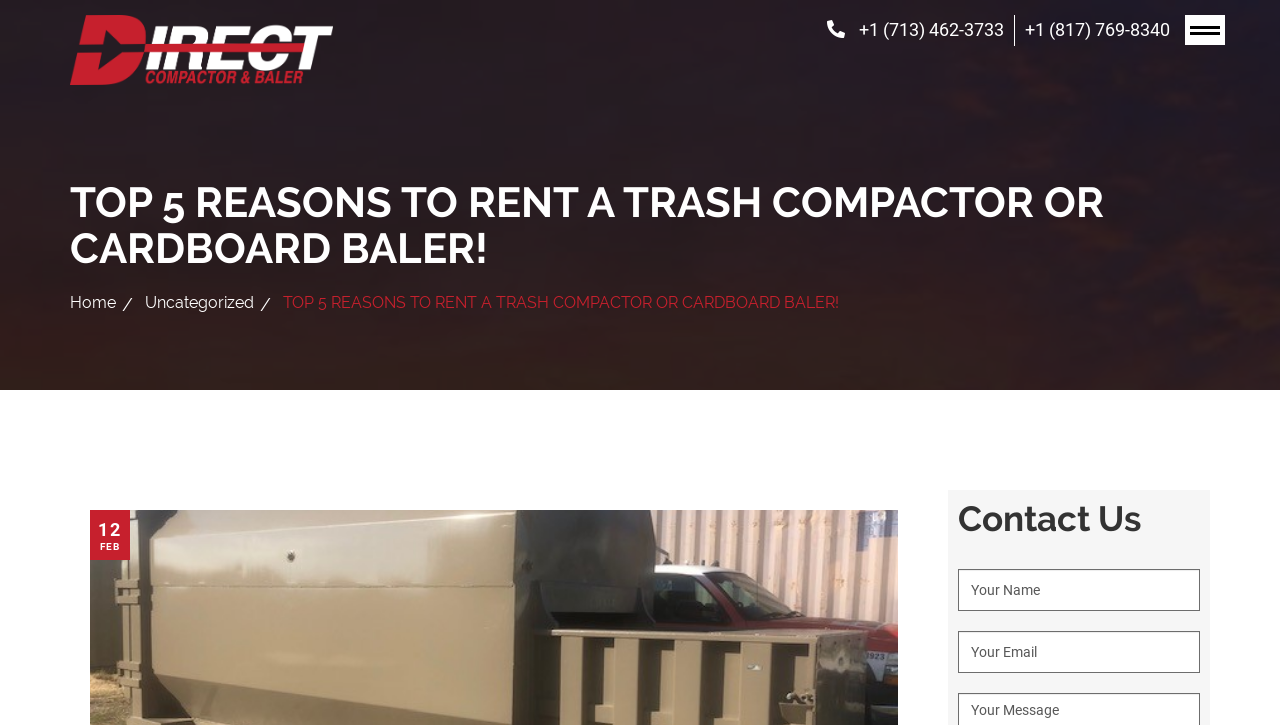Please find and give the text of the main heading on the webpage.

TOP 5 REASONS TO RENT A TRASH COMPACTOR OR CARDBOARD BALER!